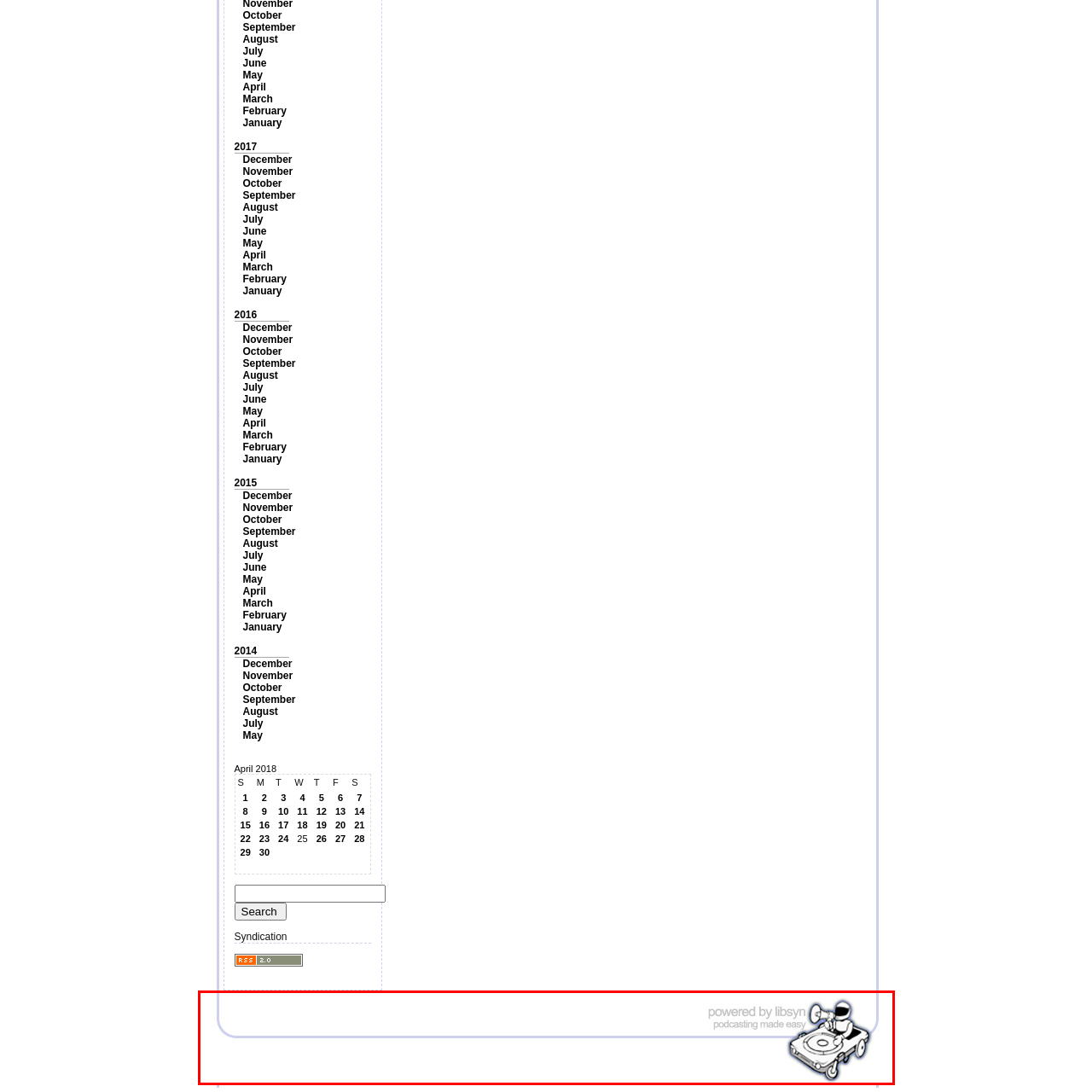Give an elaborate description of the visual elements within the red-outlined box.

The image features a minimalistic design element associated with Libsyn, a platform that facilitates podcasting. It depicts a stylized graphic of a figure holding a record player, symbolizing the audio content creation process. Below the graphic, the text "powered by libsyn" emphasizes the brand's role in providing tools for podcast creators. Underneath, the phrase "podcasting made easy" conveys the simplicity and user-friendliness of Libsyn's services, appealing to both novice and experienced podcasters. The overall aesthetic combines a modern look with a hint of nostalgia, reflecting the evolving nature of audio media.